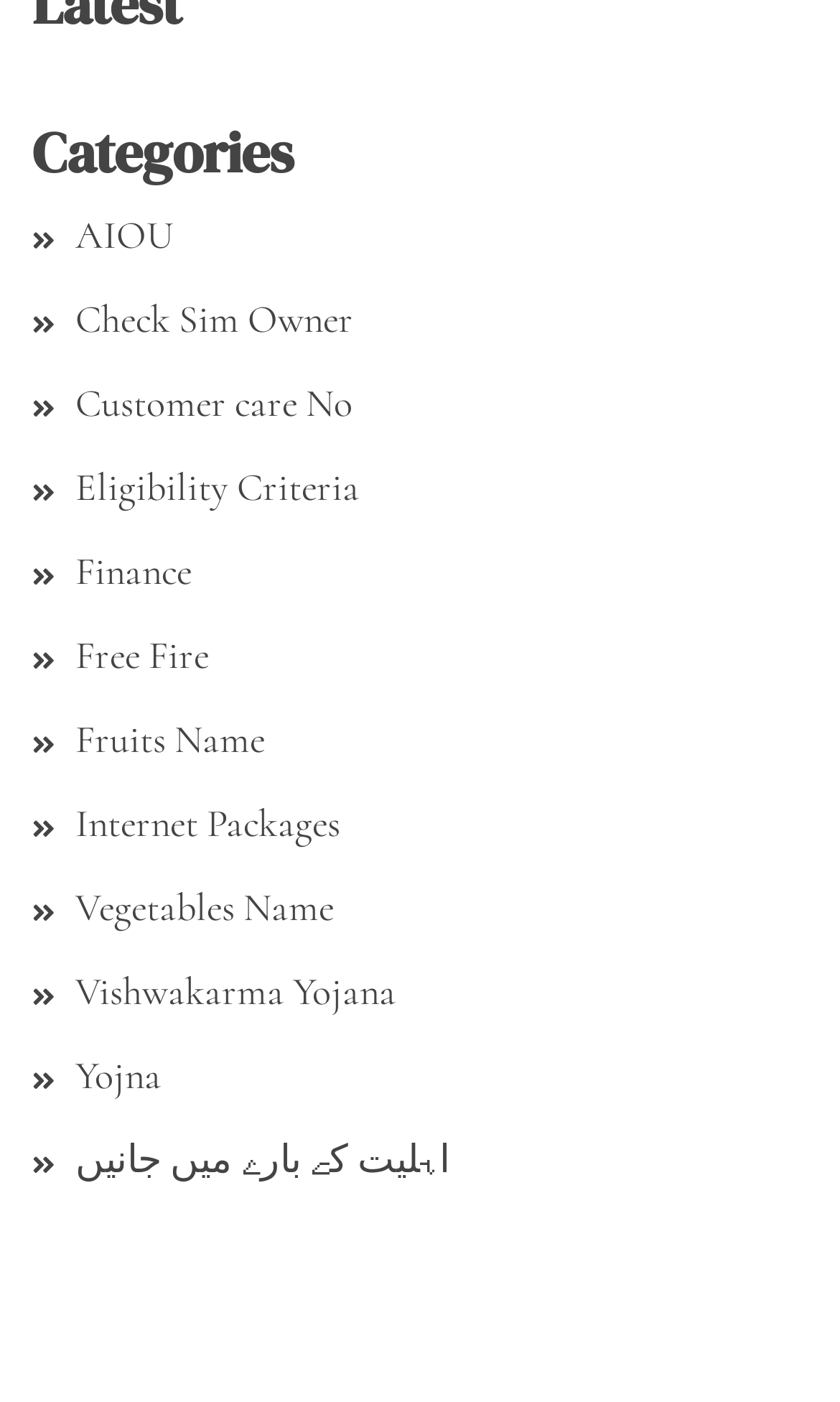Is there a link related to fruits?
Can you offer a detailed and complete answer to this question?

I scanned the list of links under the 'Categories' heading and found a link named 'Fruits Name', which suggests that there is a link related to fruits.